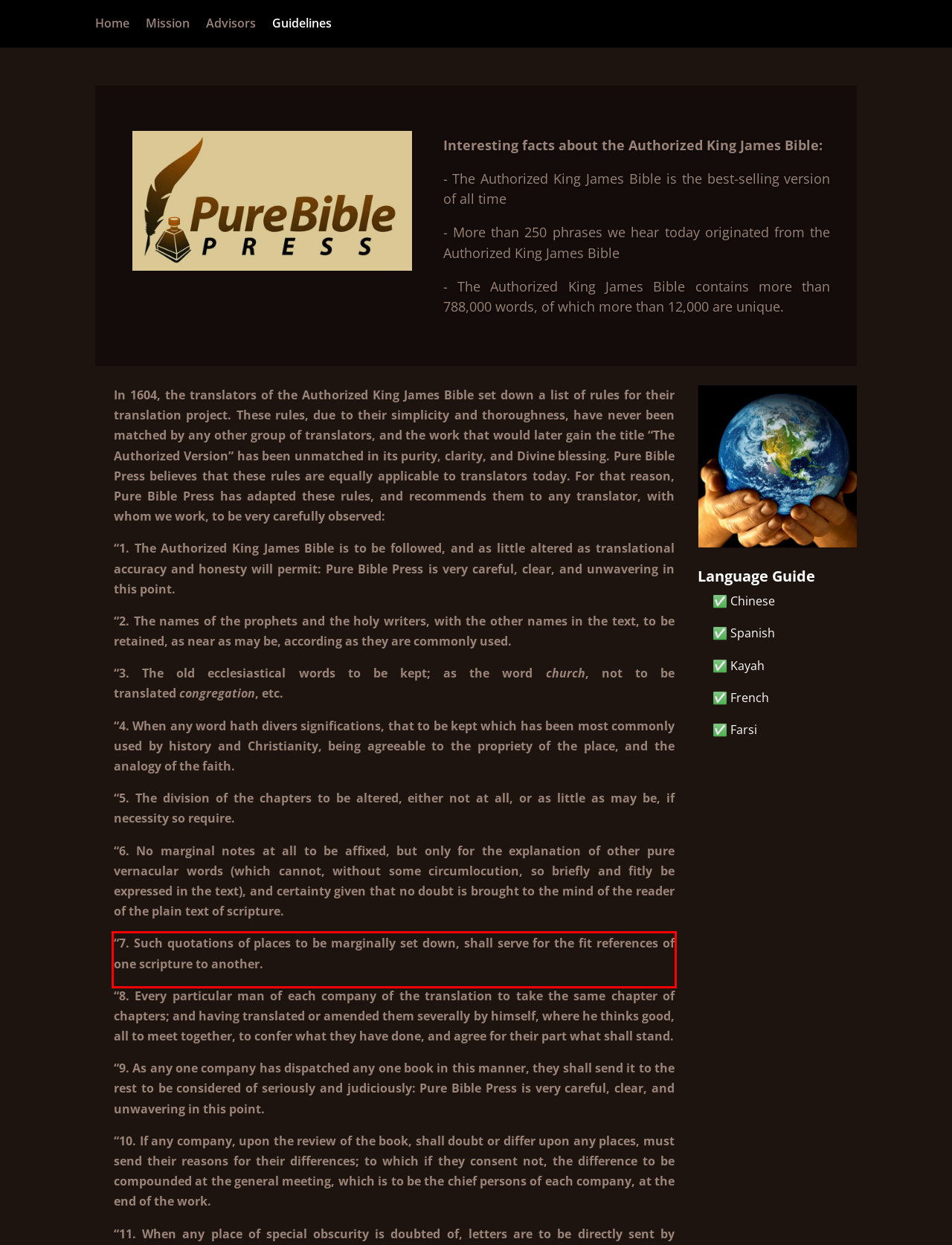Review the webpage screenshot provided, and perform OCR to extract the text from the red bounding box.

“7. Such quotations of places to be marginally set down, shall serve for the fit references of one scripture to another.